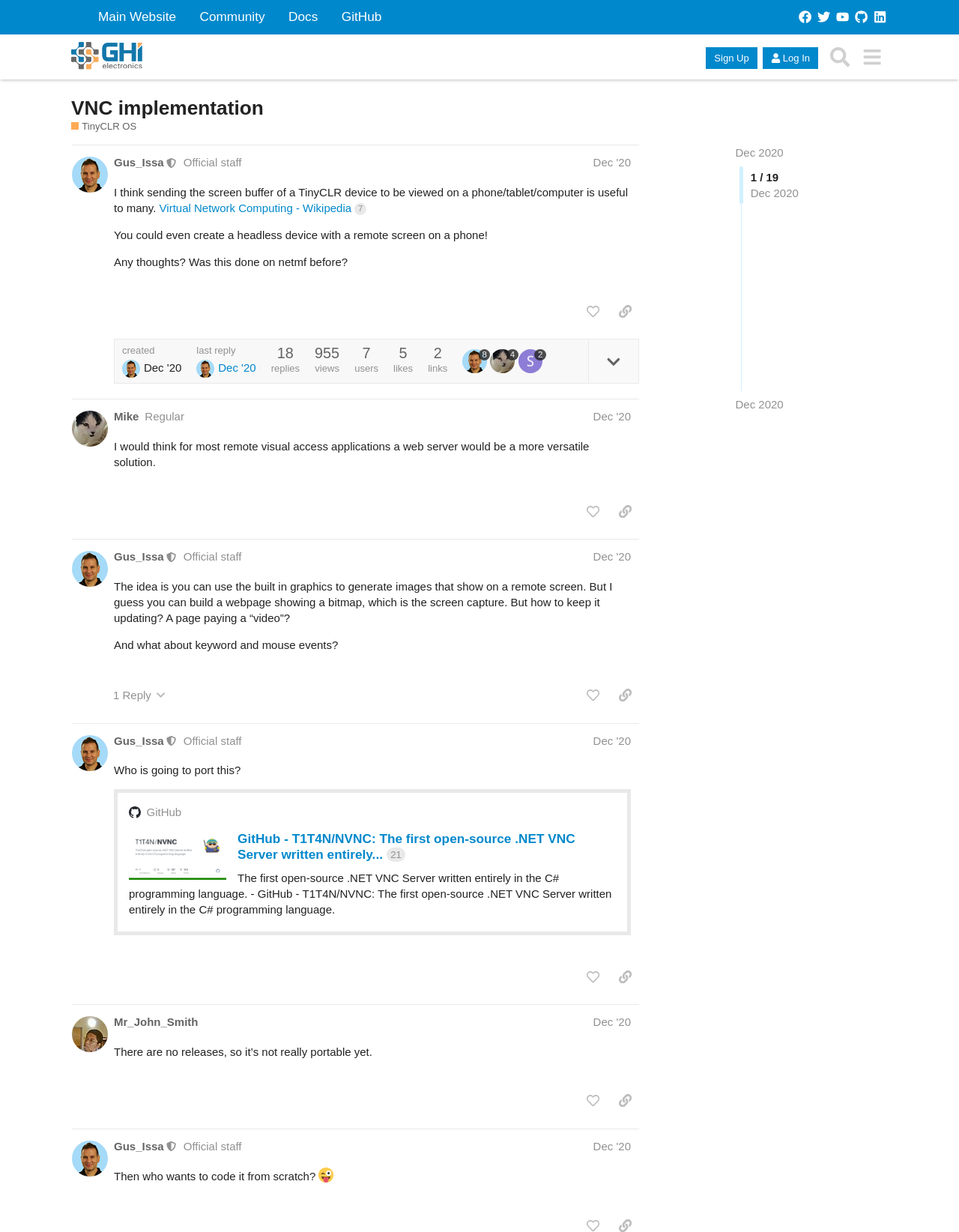Who is the moderator of the forum?
Make sure to answer the question with a detailed and comprehensive explanation.

Gus_Issa is the moderator of the forum, as indicated by the text 'This user is a moderator' next to his name.